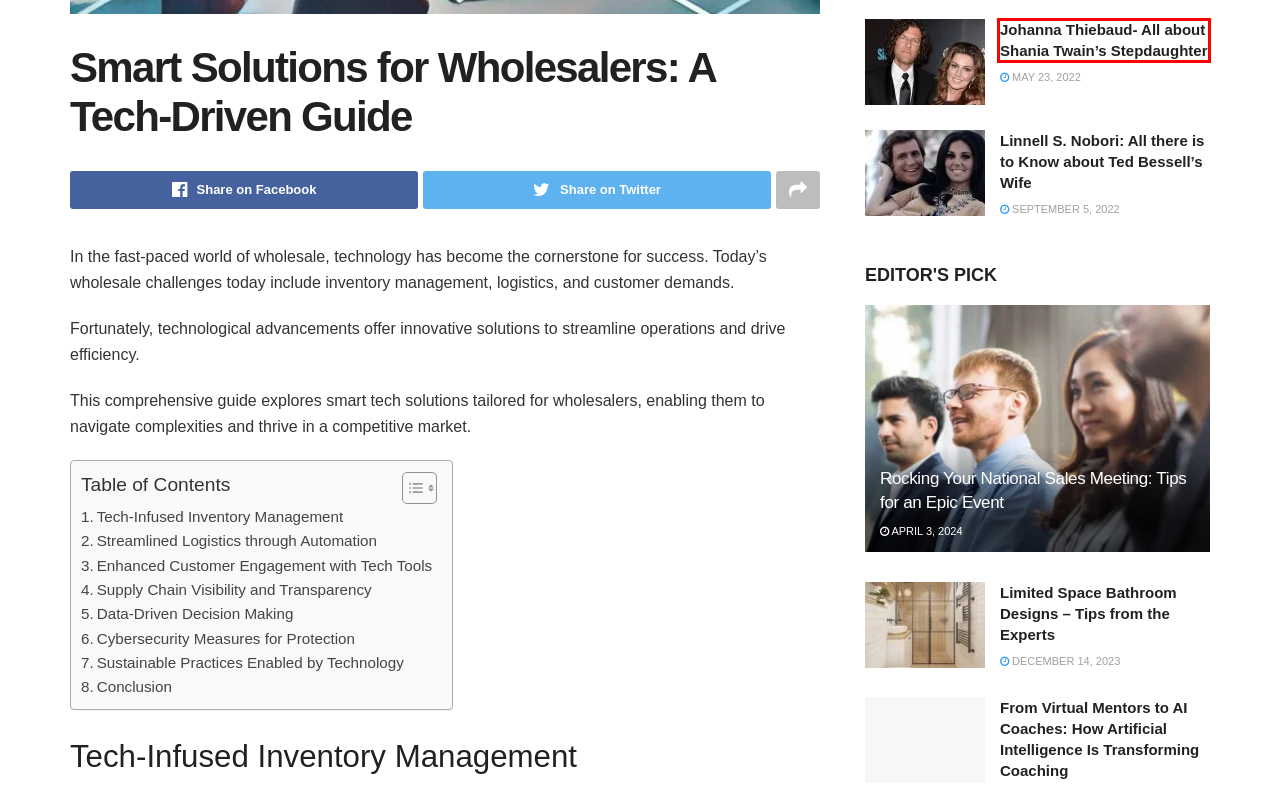After examining the screenshot of a webpage with a red bounding box, choose the most accurate webpage description that corresponds to the new page after clicking the element inside the red box. Here are the candidates:
A. Munk - Mitmunk
B. What You May Not Know About Gweneth Gonzales Thomas, Richard Thomas' Daughter - Mitmunk
C. Rocking Your National Sales Meeting: Tips for an Epic Event - Mitmunk
D. Limited Space Bathroom Designs – Tips from the Experts - Mitmunk
E. Johanna Thiebaud- All about Shania Twain’s Stepdaughter - Mitmunk
F. From Virtual Mentors to AI Coaches: How Artificial Intelligence Is Transforming Coaching - Mitmunk
G. Linnell S. Nobori: All there is to Know about Ted Bessell’s Wife - Mitmunk
H. Finance - Mitmunk

E